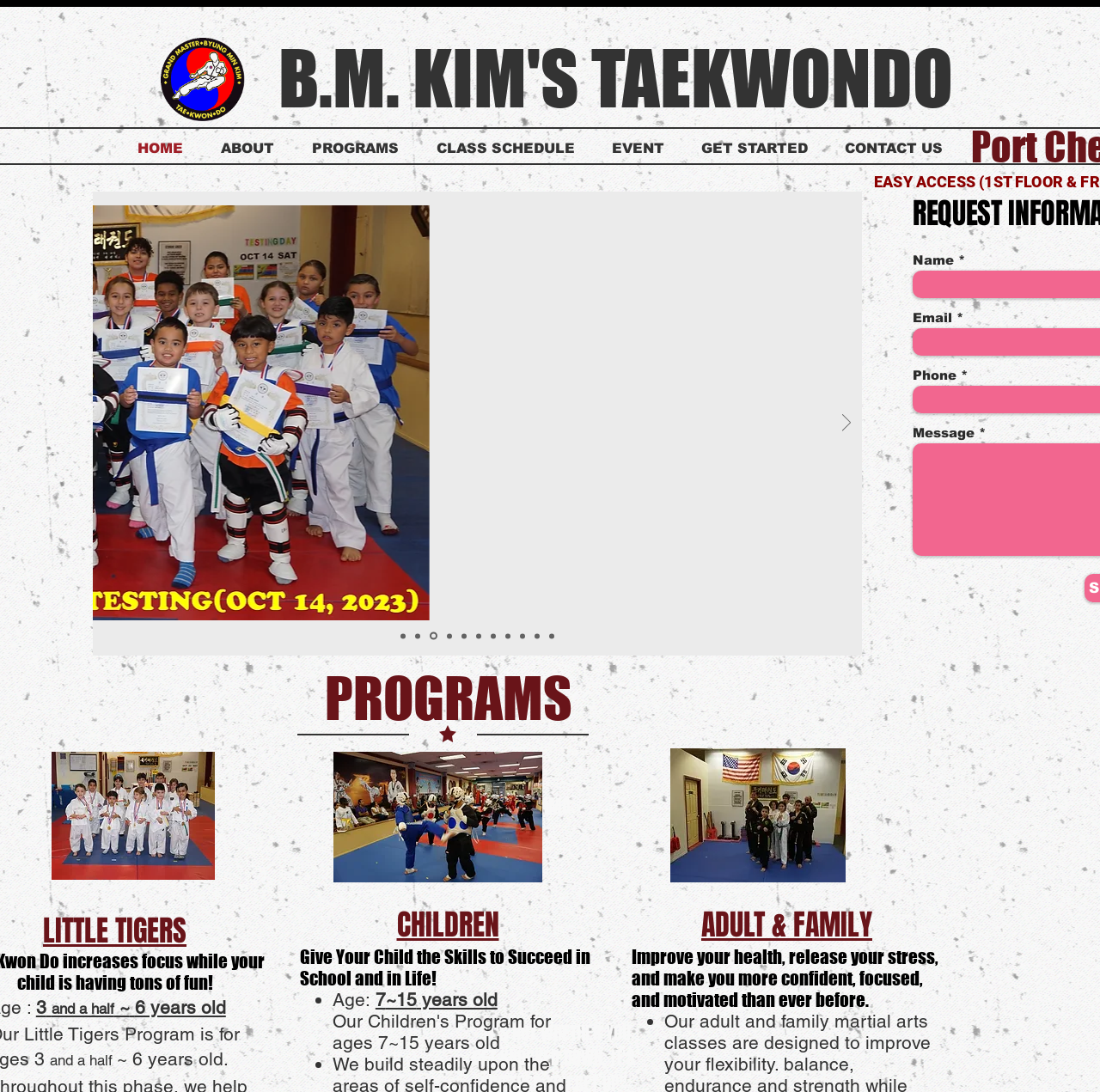Specify the bounding box coordinates for the region that must be clicked to perform the given instruction: "Click the HOME link".

[0.117, 0.121, 0.193, 0.151]